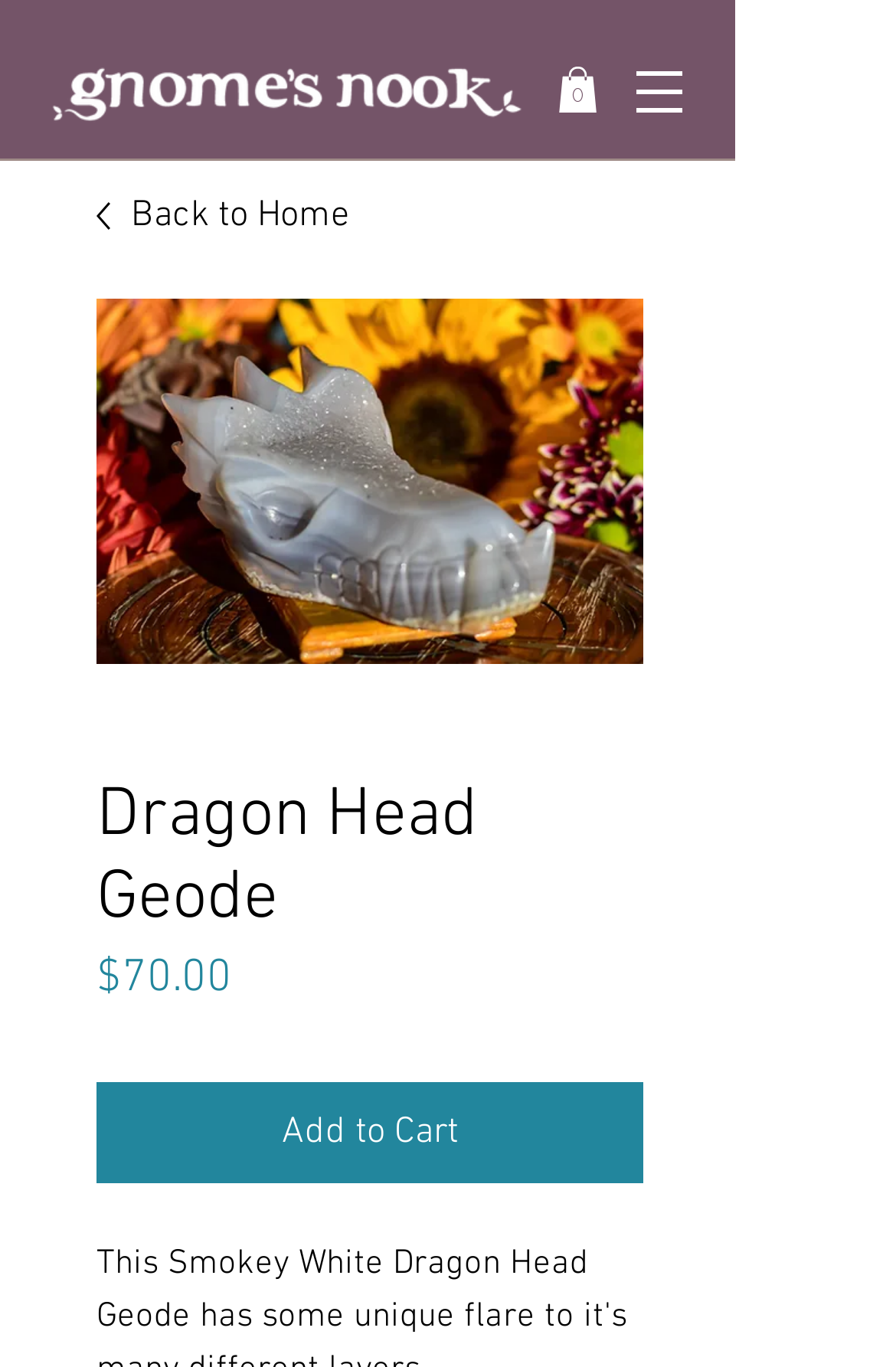How many items are in the cart?
Please provide a comprehensive answer to the question based on the webpage screenshot.

I found the number of items in the cart by looking at the link element with the text 'Cart with 0 items'. This suggests that the cart is currently empty.